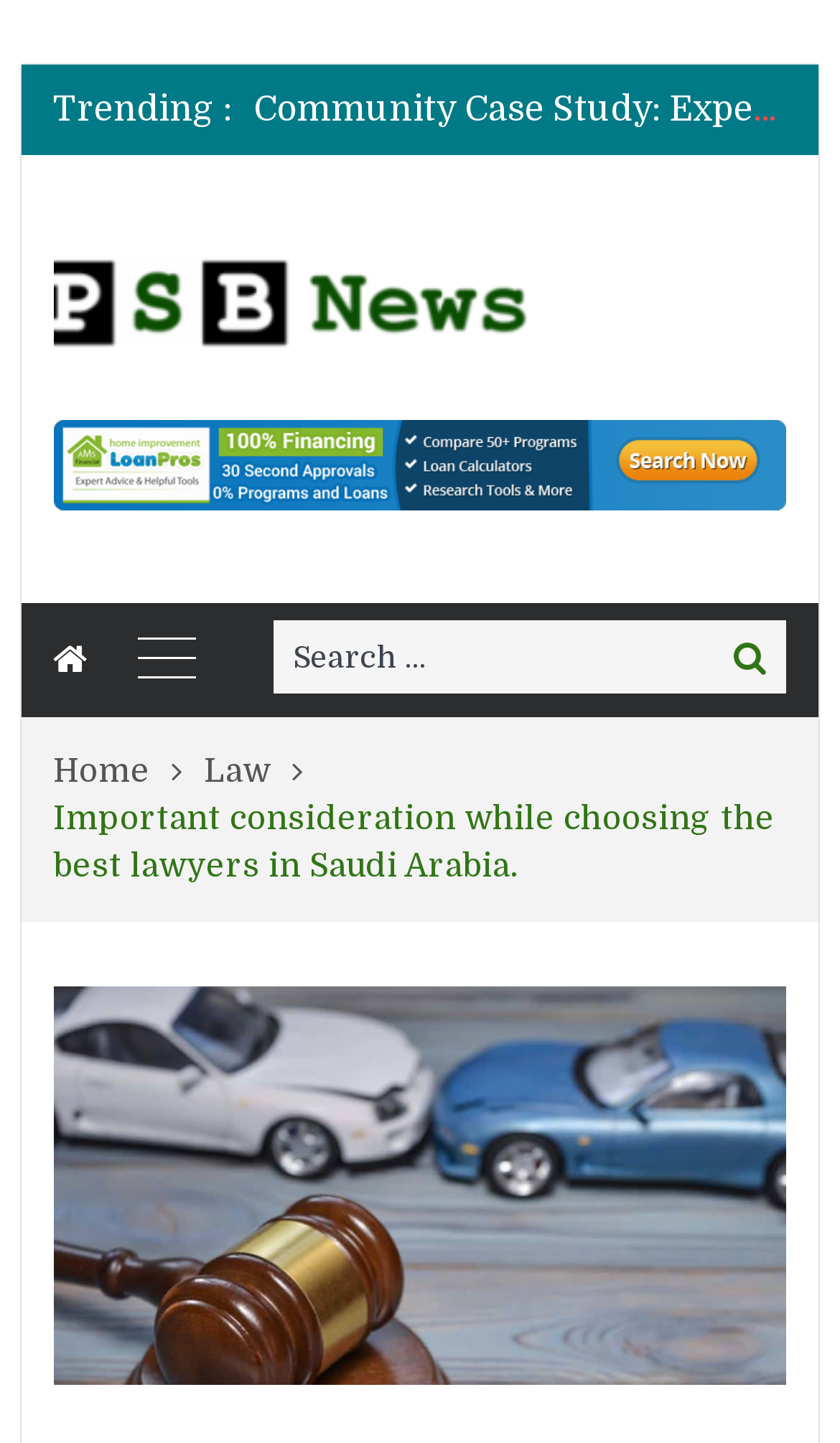Locate the primary headline on the webpage and provide its text.

Important consideration while choosing the best lawyers in Saudi Arabia.